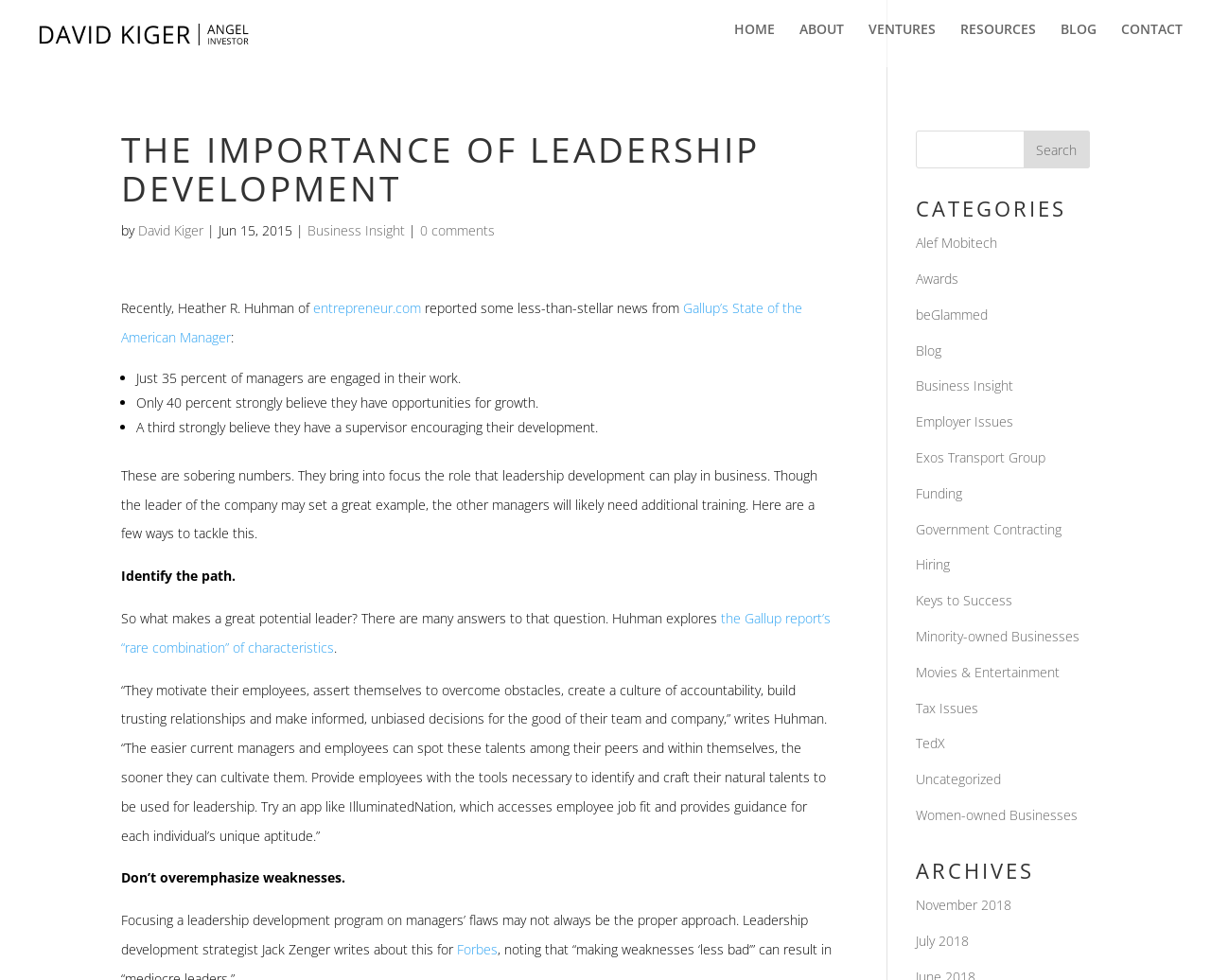What is the month of the latest archive listed on the webpage?
Provide a comprehensive and detailed answer to the question.

I found the answer by looking at the links under the heading 'ARCHIVES' and finding the latest one which is 'November 2018'.